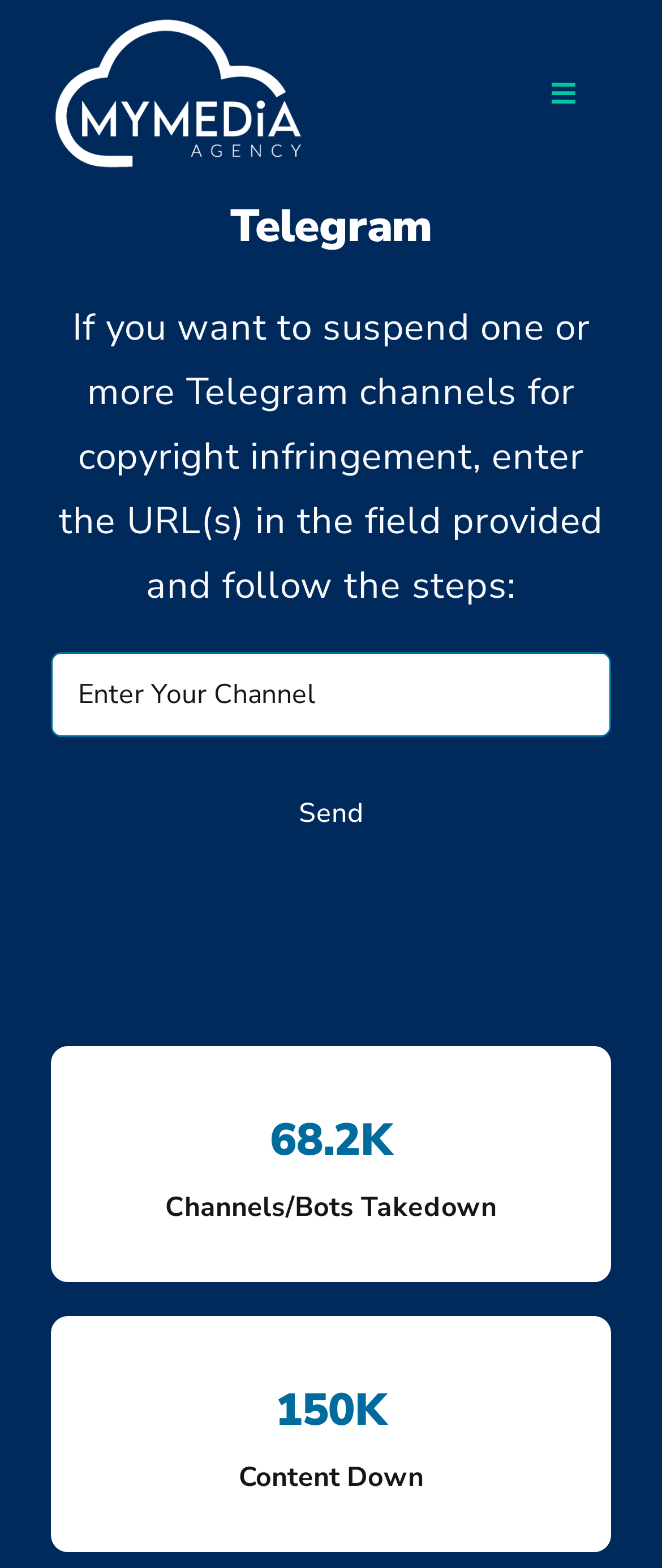Given the webpage screenshot, identify the bounding box of the UI element that matches this description: "Freedom of Speech".

None